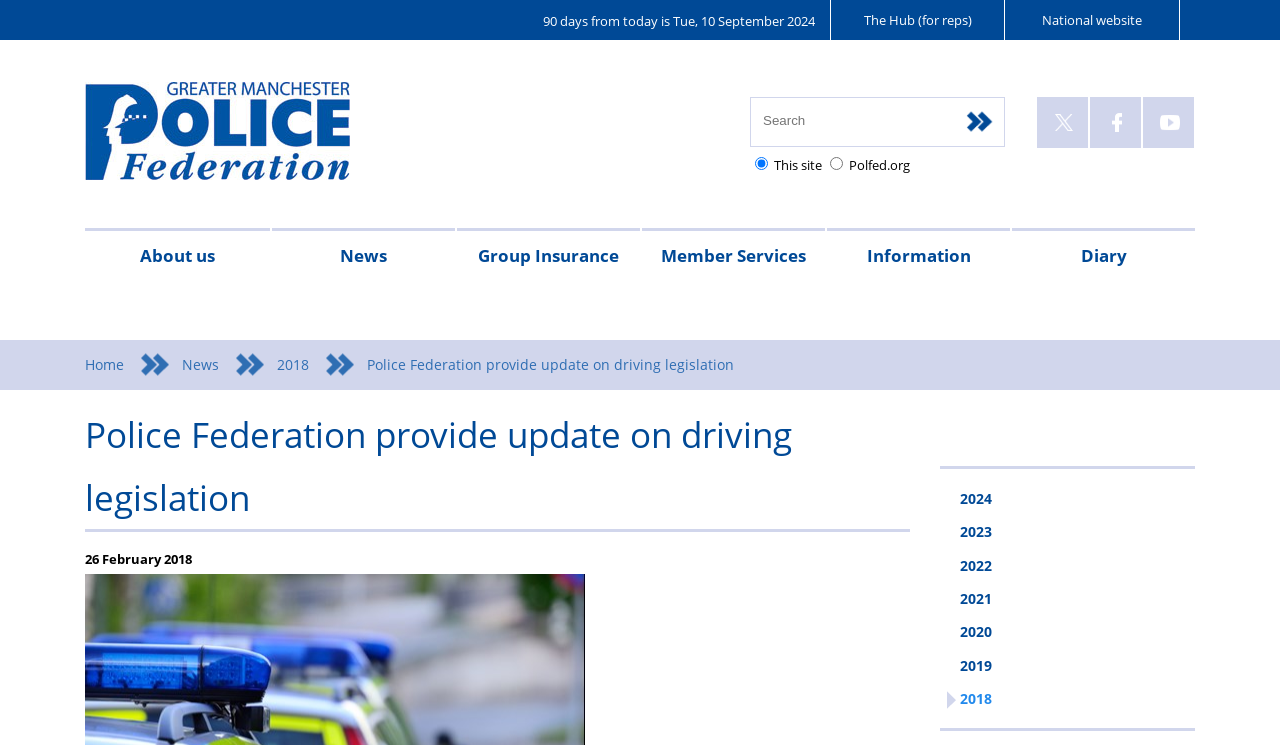Highlight the bounding box coordinates of the region I should click on to meet the following instruction: "View the latest news".

[0.212, 0.307, 0.355, 0.383]